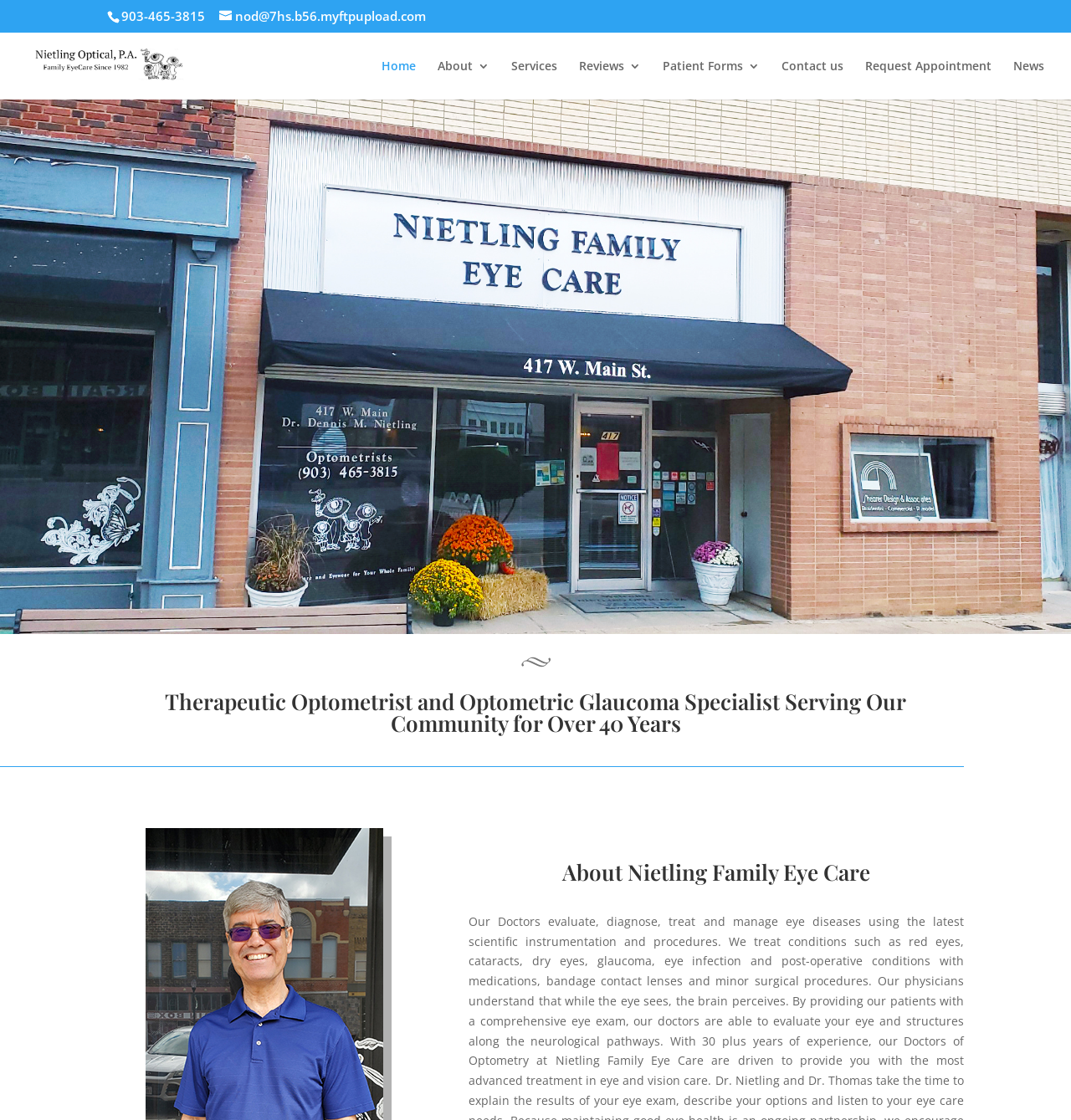Determine the bounding box coordinates for the clickable element to execute this instruction: "Go to the services page". Provide the coordinates as four float numbers between 0 and 1, i.e., [left, top, right, bottom].

[0.477, 0.053, 0.52, 0.088]